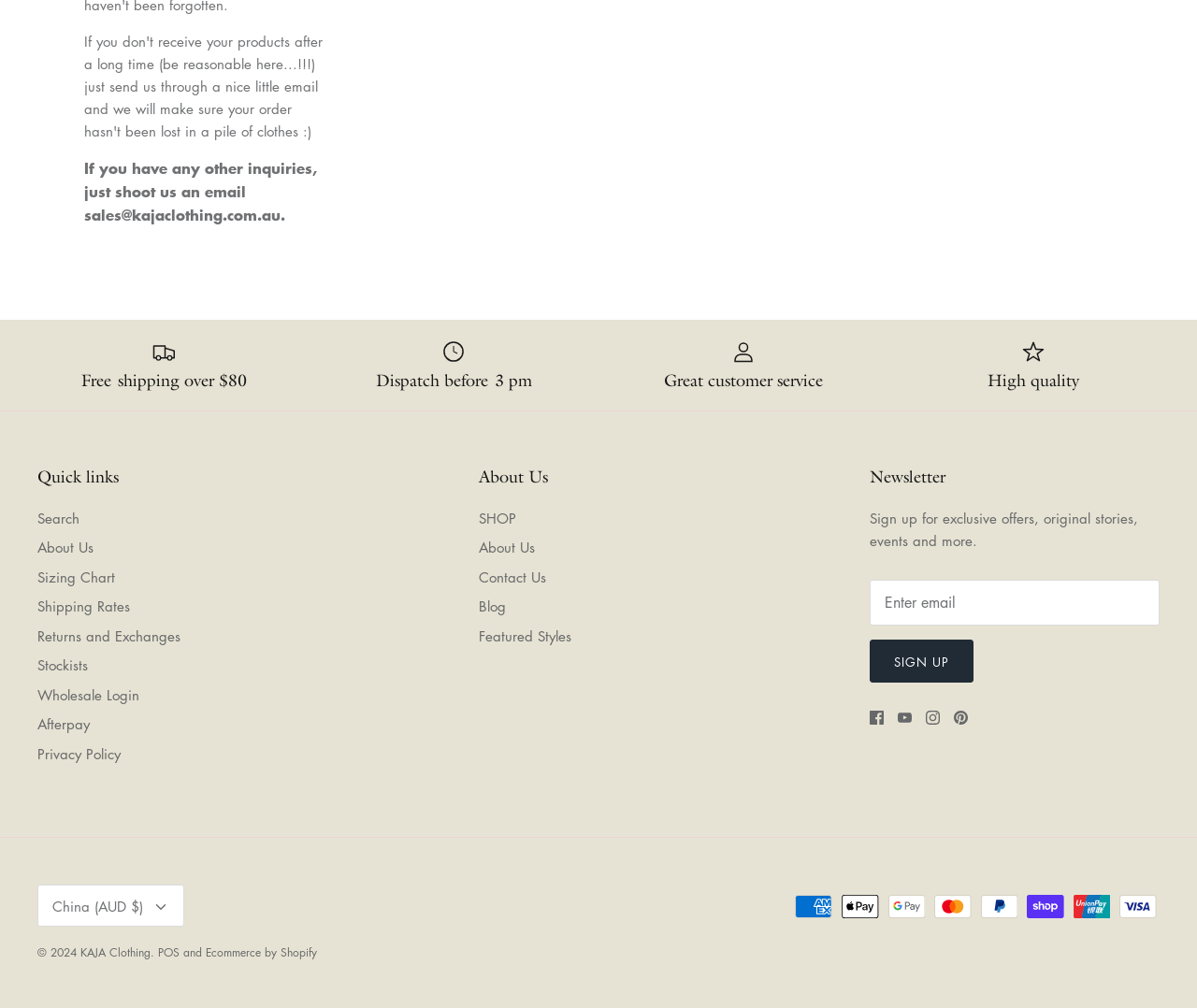Please identify the bounding box coordinates of the element on the webpage that should be clicked to follow this instruction: "Sign up for the newsletter". The bounding box coordinates should be given as four float numbers between 0 and 1, formatted as [left, top, right, bottom].

[0.727, 0.635, 0.814, 0.678]